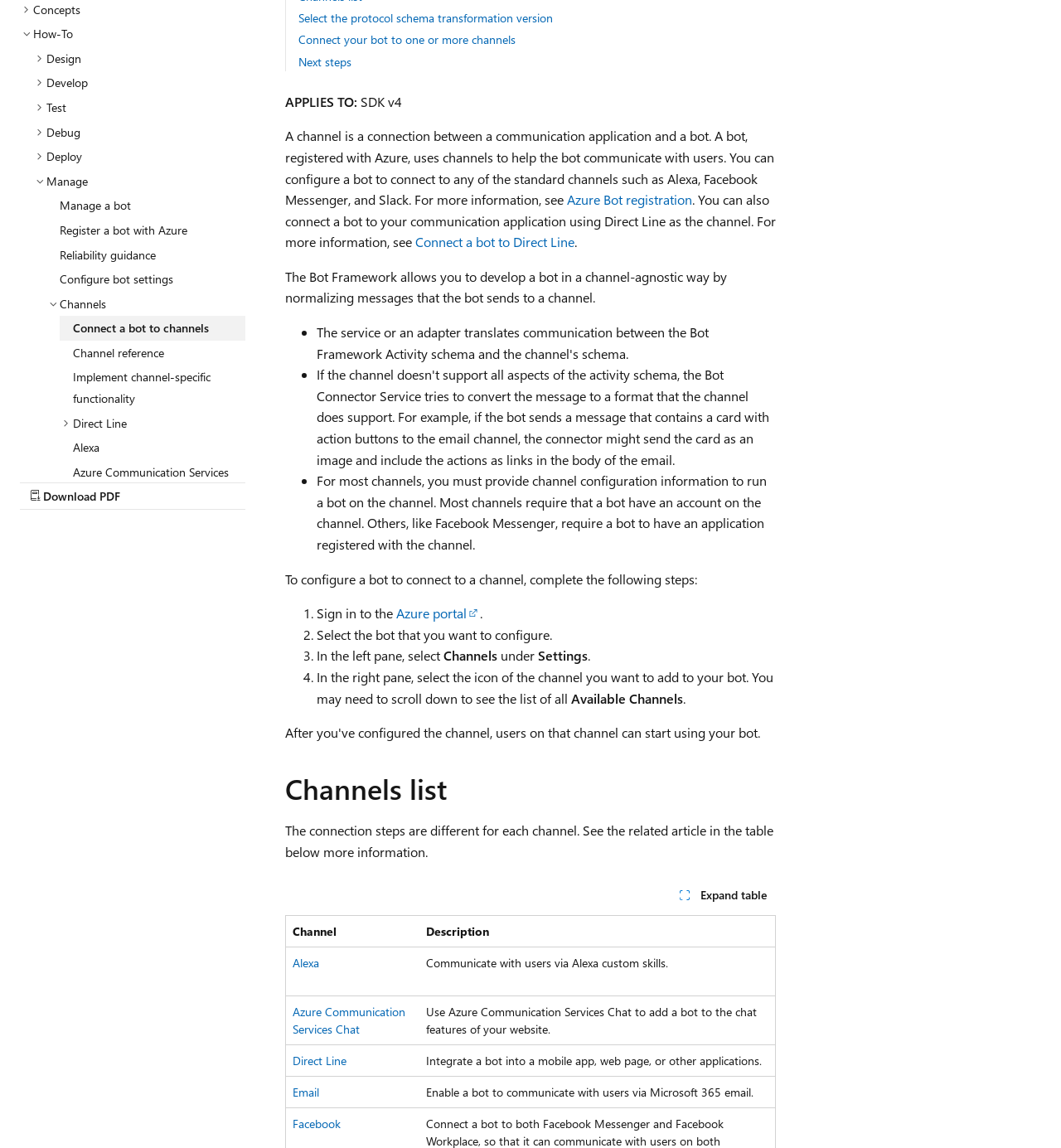From the element description: "Azure portal", extract the bounding box coordinates of the UI element. The coordinates should be expressed as four float numbers between 0 and 1, in the order [left, top, right, bottom].

[0.373, 0.527, 0.452, 0.542]